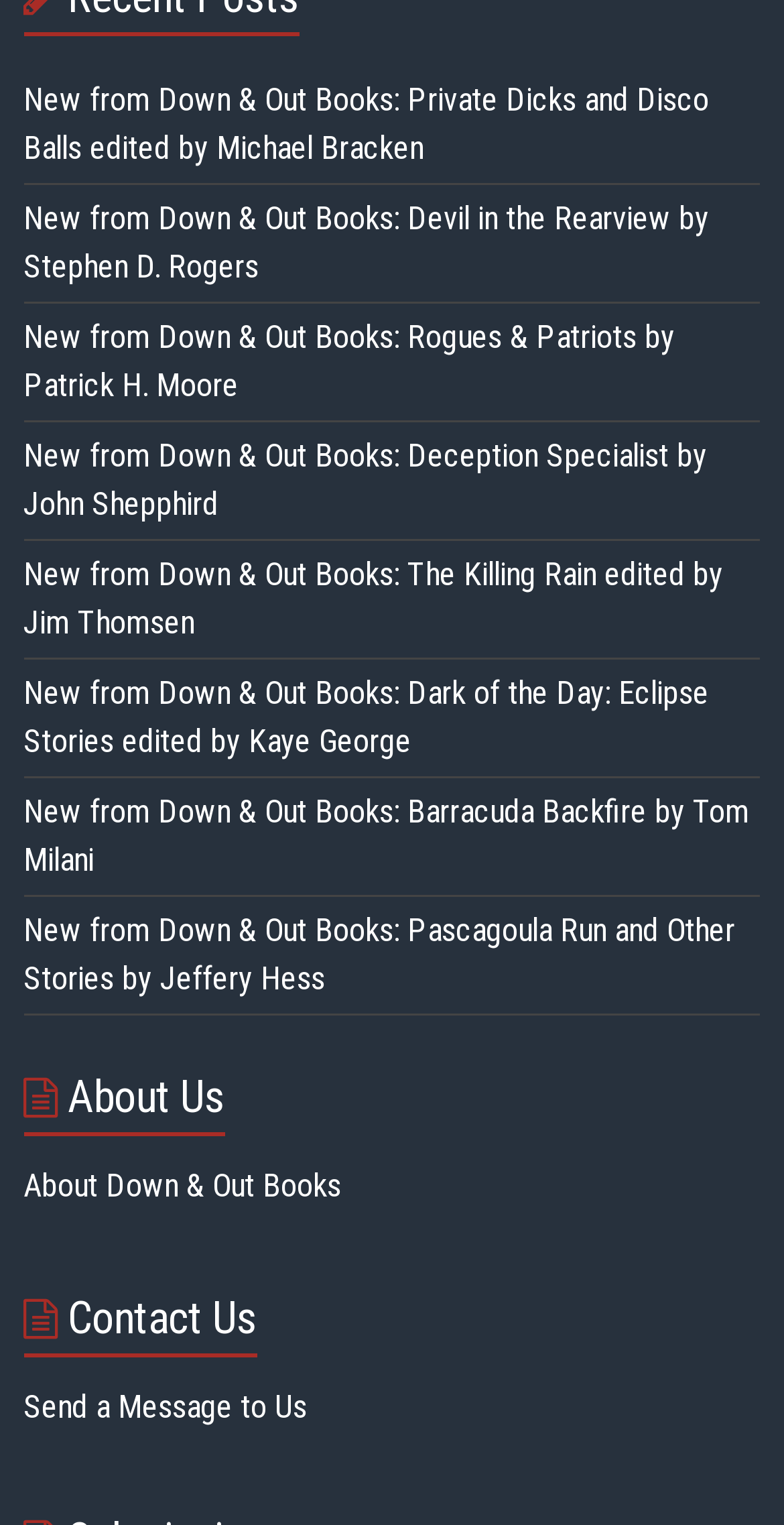Where can I find information about the publisher?
Answer the question with as much detail as you can, using the image as a reference.

I looked for a section that might have information about the publisher and found a heading 'About Us' with a link 'About Down & Out Books' underneath, so I assume that's where I can find information about the publisher.